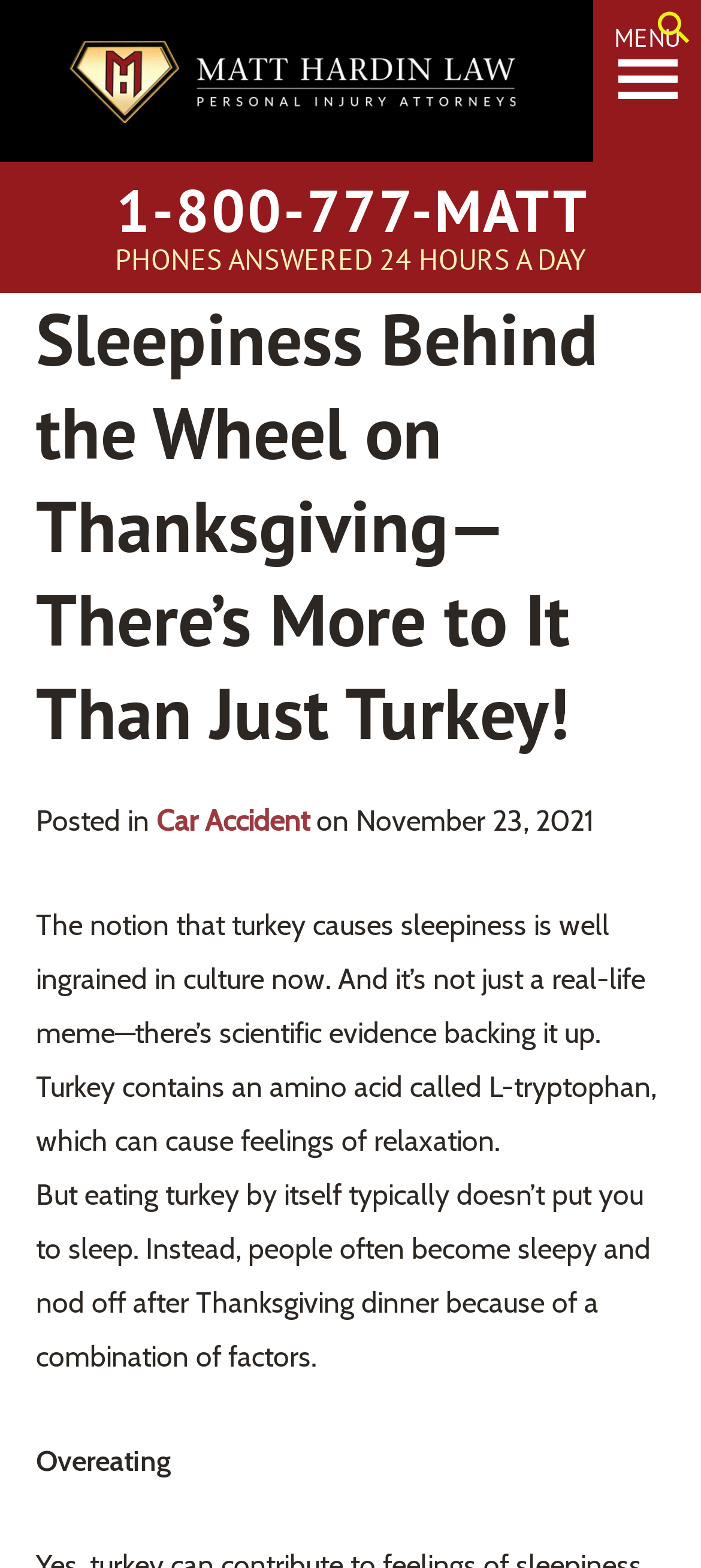Respond to the question below with a single word or phrase:
What is the date of the article?

November 23, 2021